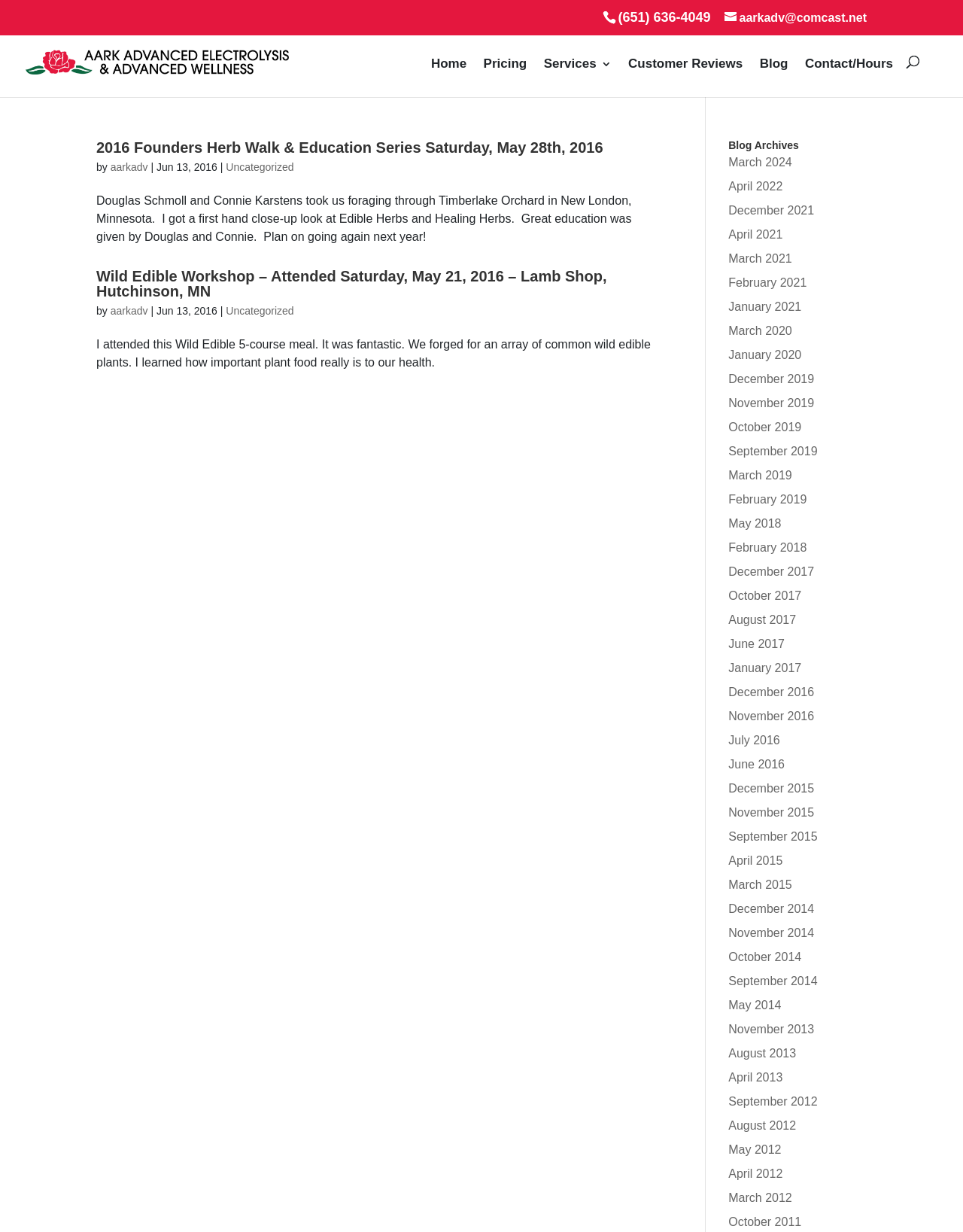Specify the bounding box coordinates of the element's region that should be clicked to achieve the following instruction: "read blog archives". The bounding box coordinates consist of four float numbers between 0 and 1, in the format [left, top, right, bottom].

[0.756, 0.114, 0.9, 0.125]